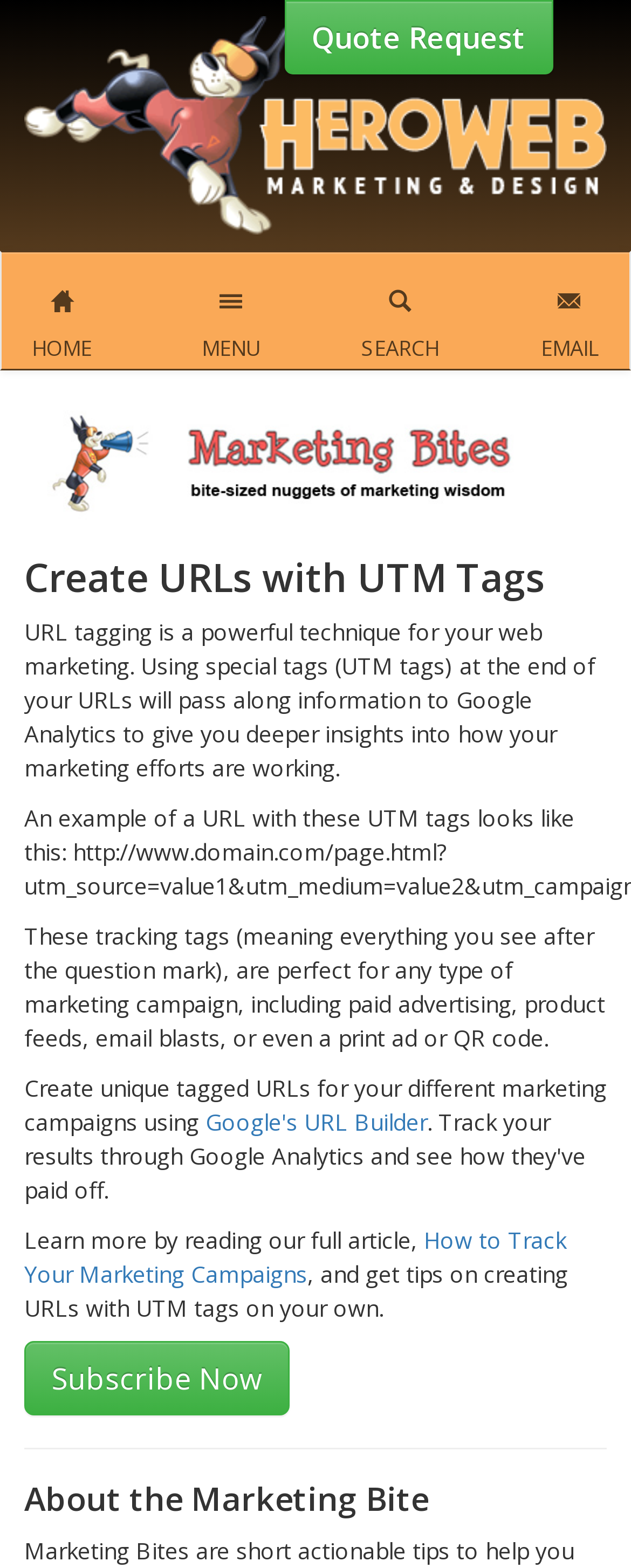Pinpoint the bounding box coordinates of the element to be clicked to execute the instruction: "Visit Google's URL Builder".

[0.326, 0.706, 0.677, 0.725]